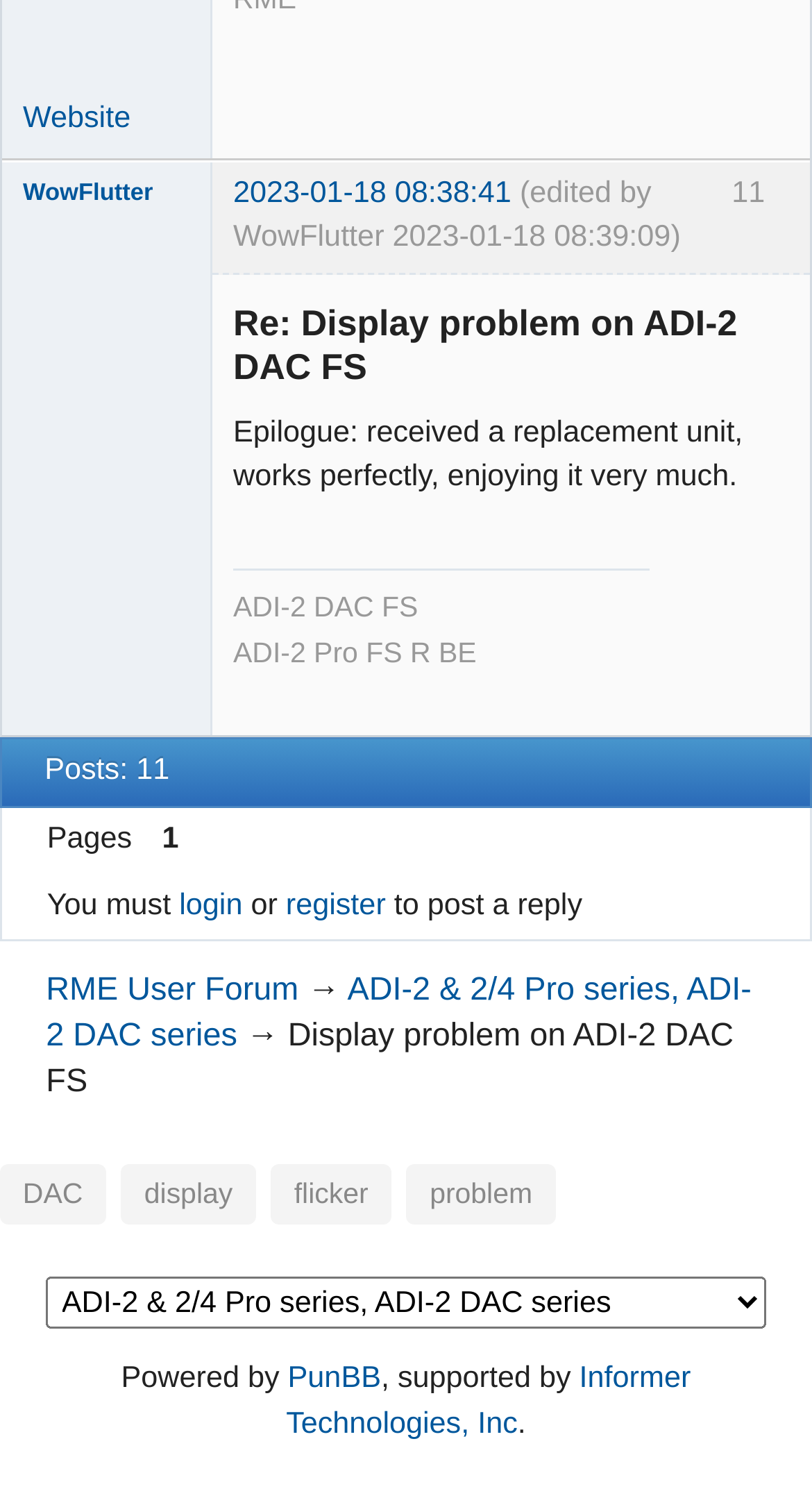Provide your answer in one word or a succinct phrase for the question: 
What software is powering the forum?

PunBB